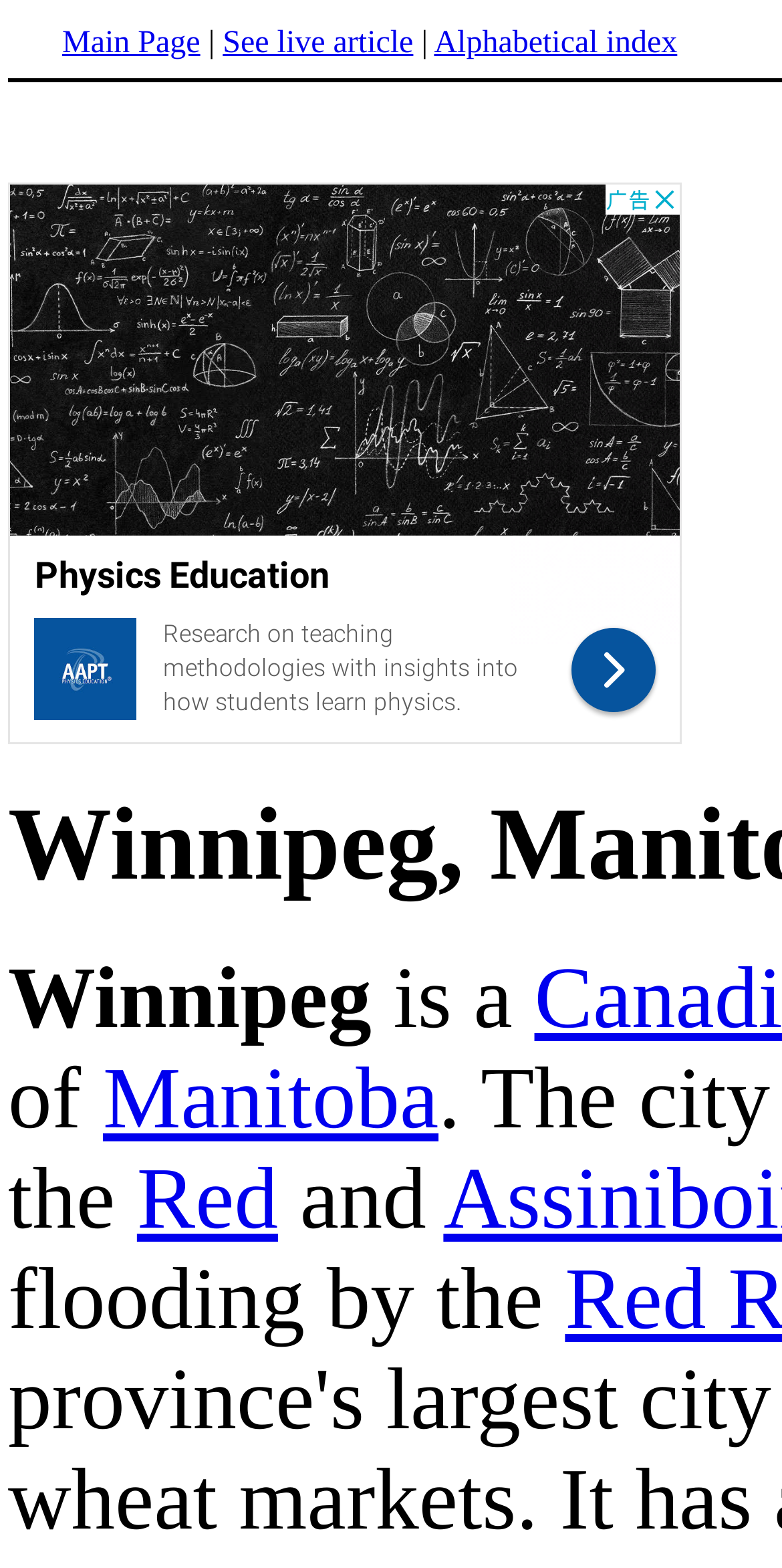How many links are present in the top section of the webpage? Refer to the image and provide a one-word or short phrase answer.

3